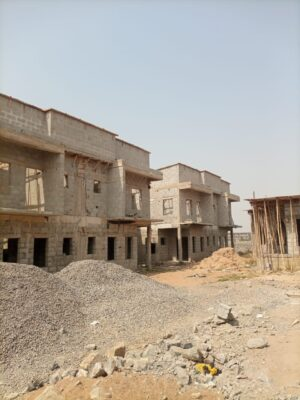Explain all the elements you observe in the image.

The image captures an active construction site showcasing emerging residential buildings, indicative of the ongoing developments by Odigbo Properties Limited. Two partially completed structures dominate the scene, characterized by their concrete frames and unfinished façades, evoking a sense of modern architectural design. Surrounding the buildings are mounds of gravel and loose stones, typical of a construction environment, suggesting that significant work is underway. The setting is enveloped in natural sunlight under a clear sky, enhancing the impression of growth and transformation that aligns with the ambition of creating luxurious living spaces, such as those found in The Palms Estates. This development not only embodies aesthetic appeal but also reflects the company's commitment to quality and functional community living.